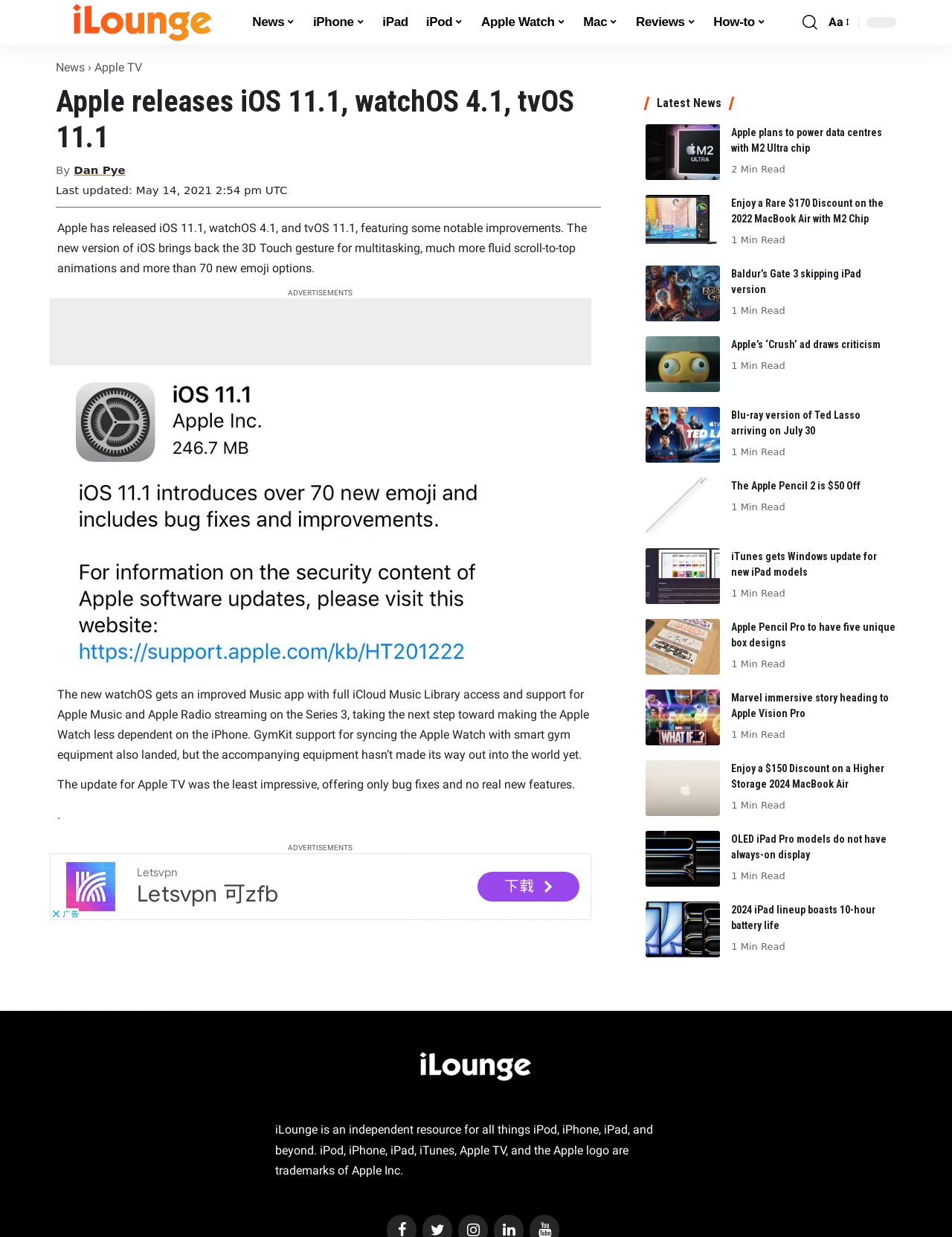Please find and report the bounding box coordinates of the element to click in order to perform the following action: "Learn more about the M2 Ultra Chip". The coordinates should be expressed as four float numbers between 0 and 1, in the format [left, top, right, bottom].

[0.678, 0.094, 0.757, 0.139]